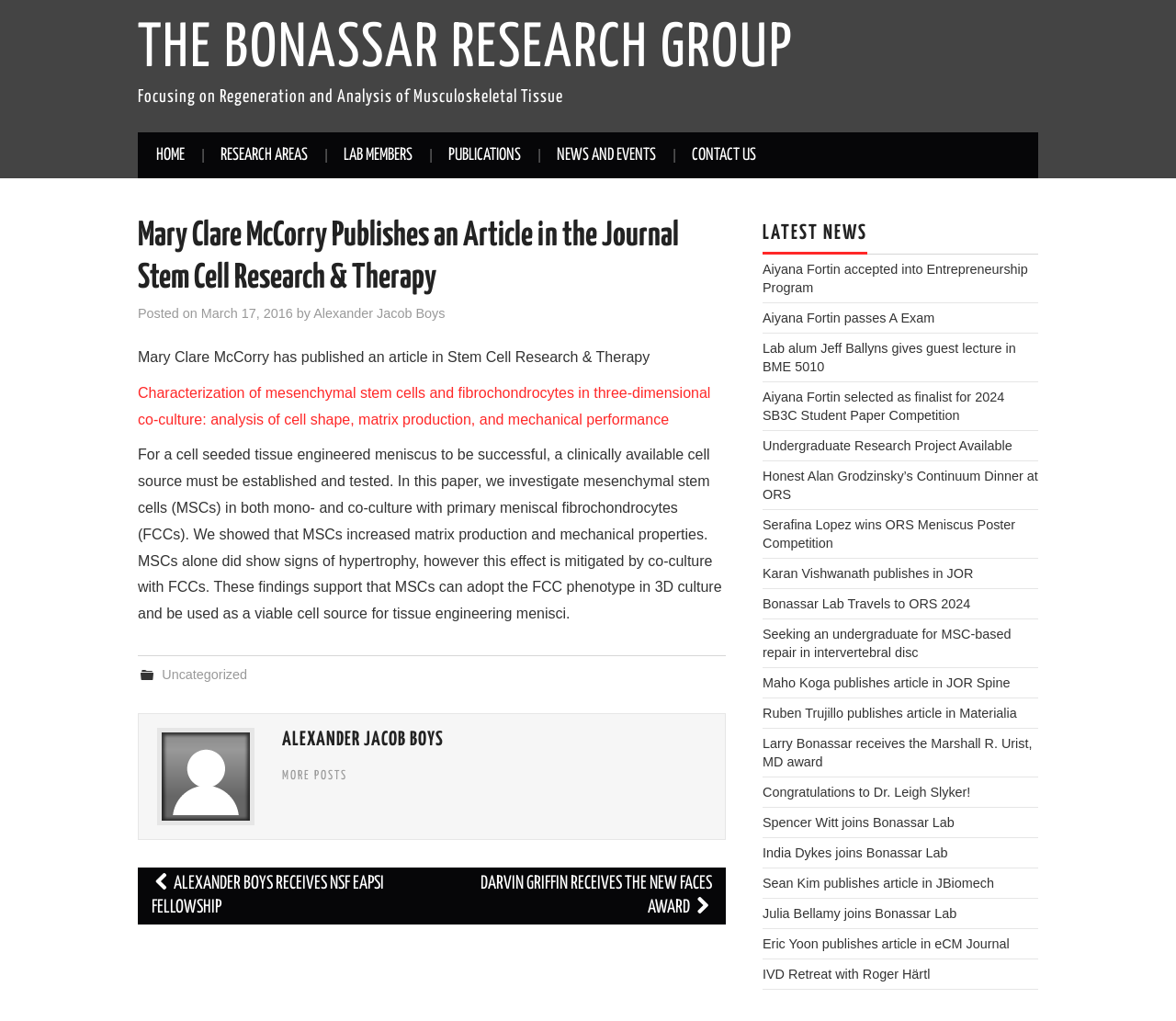What is the name of the research group?
Examine the image closely and answer the question with as much detail as possible.

I found the answer by looking at the link with the text 'THE BONASSAR RESEARCH GROUP' at the top of the webpage, which suggests that it is the name of the research group.